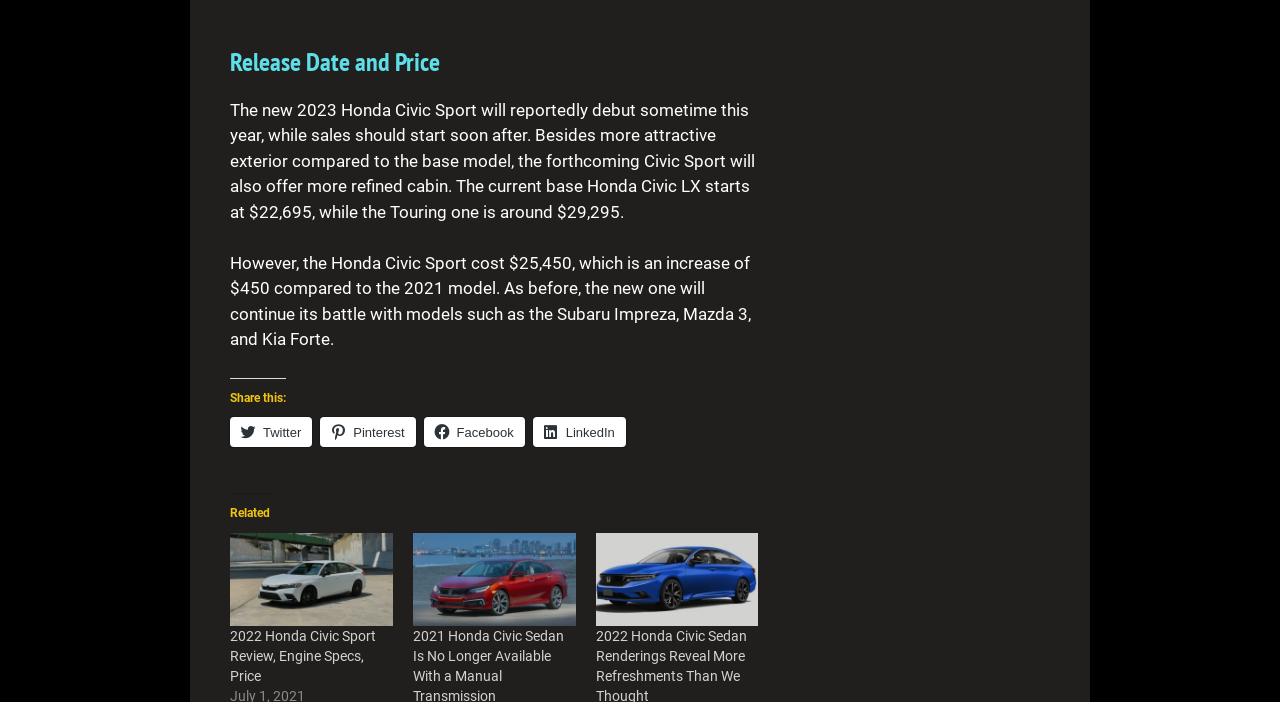Find the bounding box of the UI element described as follows: "Pinterest".

[0.25, 0.595, 0.325, 0.637]